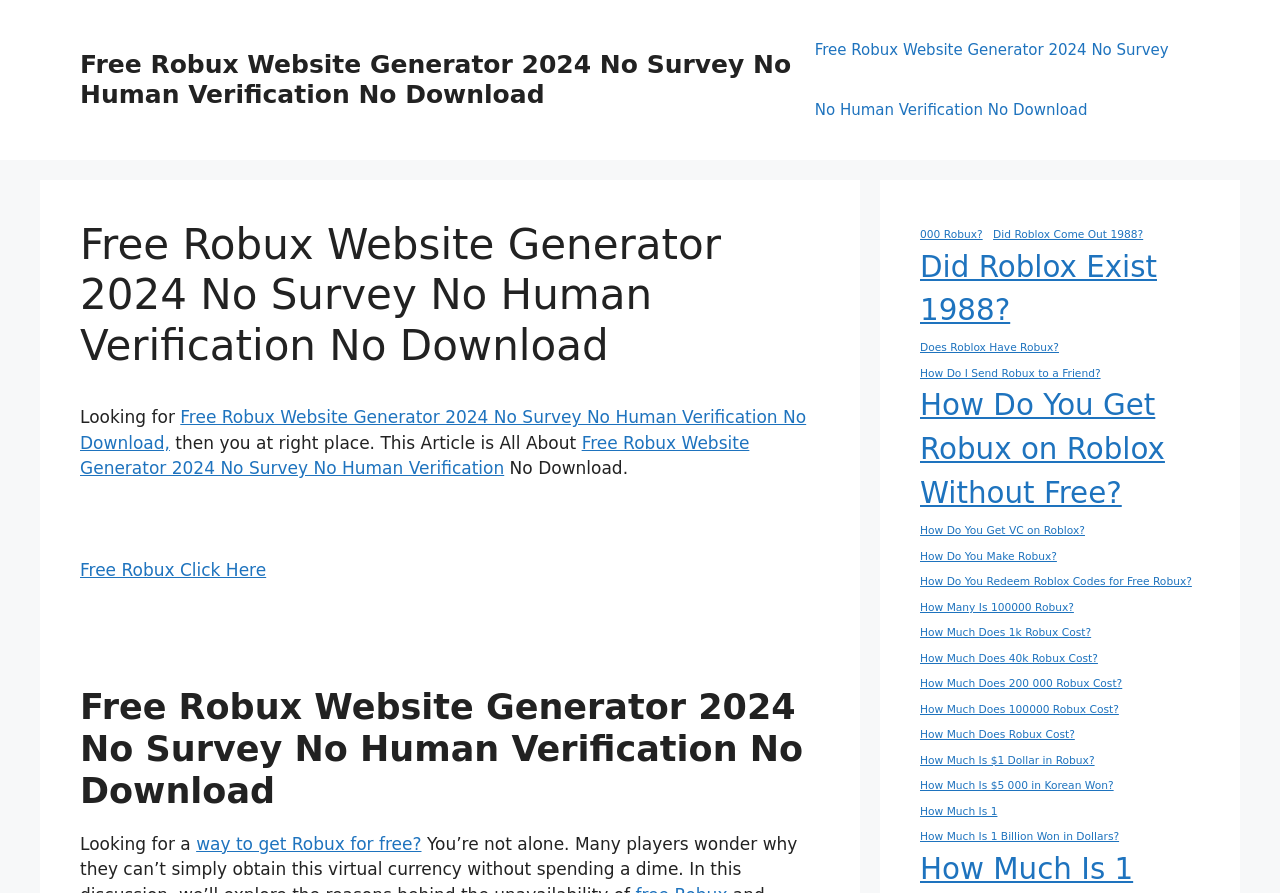Locate the bounding box coordinates of the area that needs to be clicked to fulfill the following instruction: "Click on the 'How Much Does 100000 Robux Cost? (1 item)' link". The coordinates should be in the format of four float numbers between 0 and 1, namely [left, top, right, bottom].

[0.719, 0.786, 0.874, 0.804]